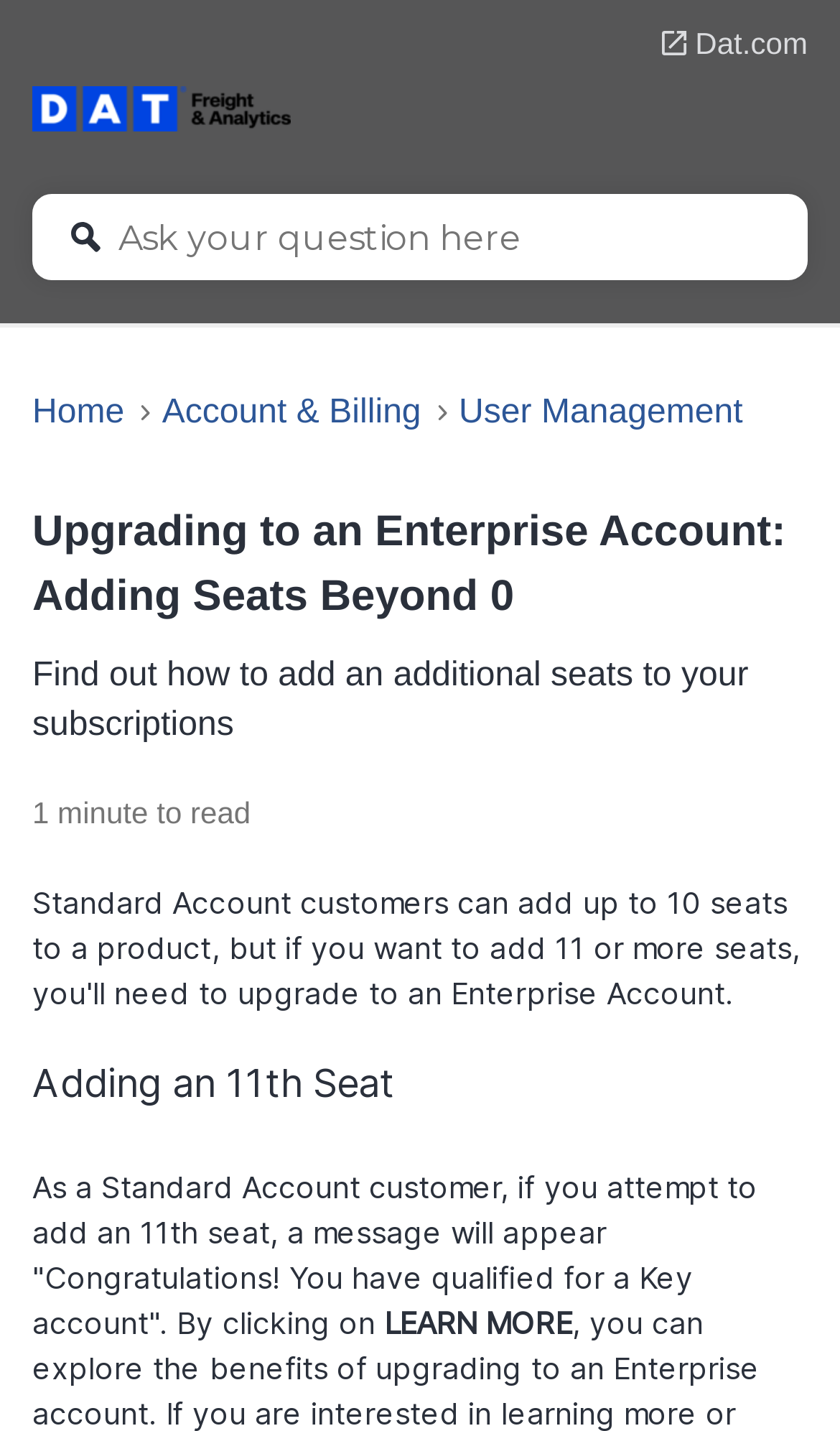What is the current page about?
Please provide a detailed and comprehensive answer to the question.

The static text 'Find out how to add an additional seats to your subscriptions' suggests that the current page is about adding seats to subscriptions, which is also supported by the page title 'Upgrading to an Enterprise Account: Adding Seats Beyond 10'.